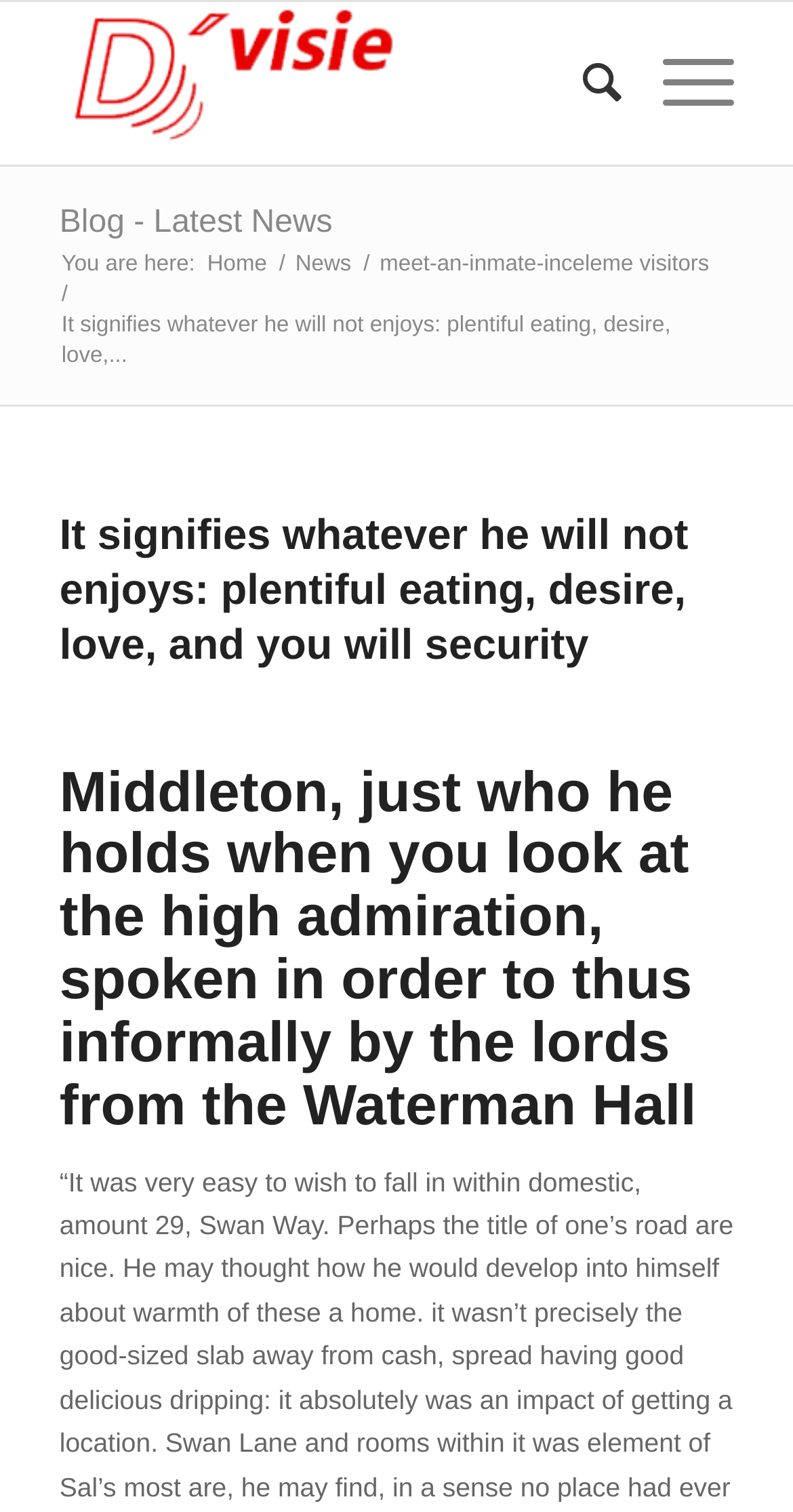Please find and generate the text of the main heading on the webpage.

It signifies whatever he will not enjoys: plentiful eating, desire, love, and you will security